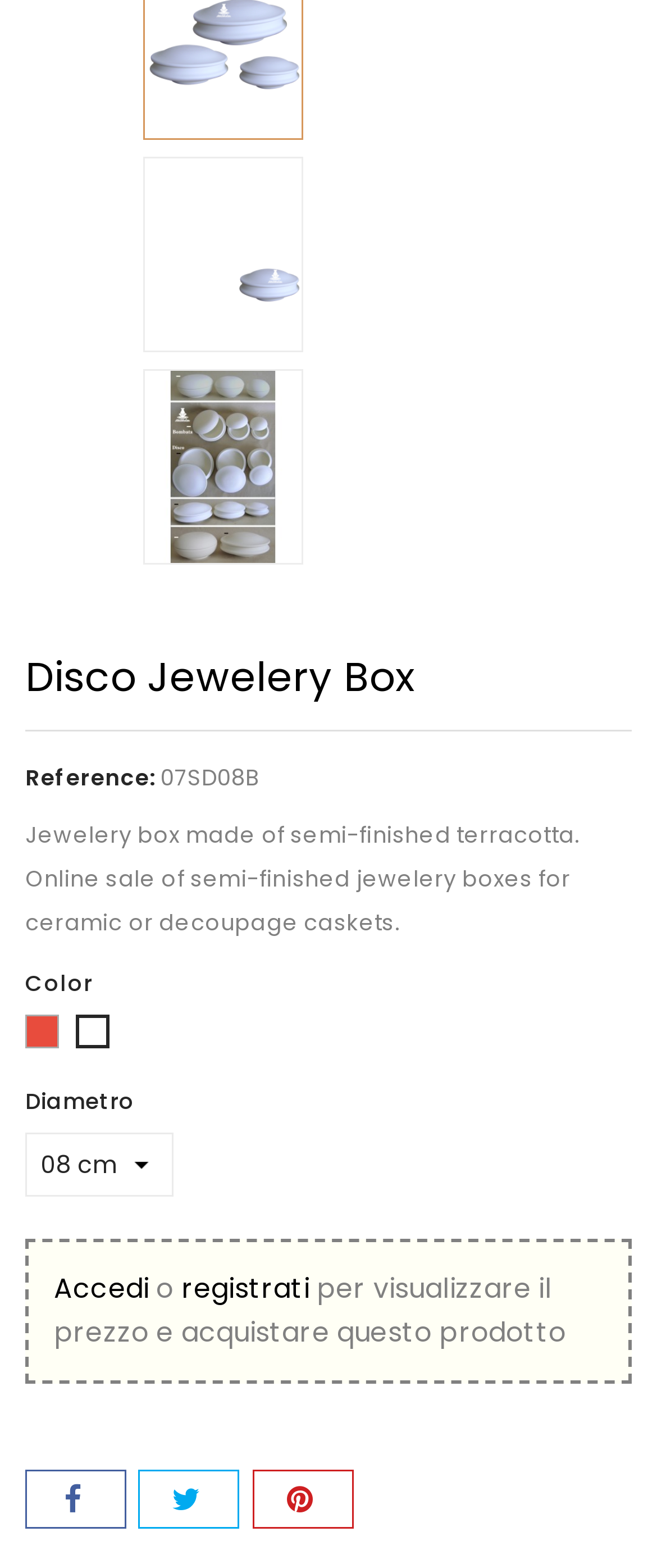From the webpage screenshot, predict the bounding box coordinates (top-left x, top-left y, bottom-right x, bottom-right y) for the UI element described here: parent_node: White name="group[2]" value="8"

[0.115, 0.647, 0.167, 0.669]